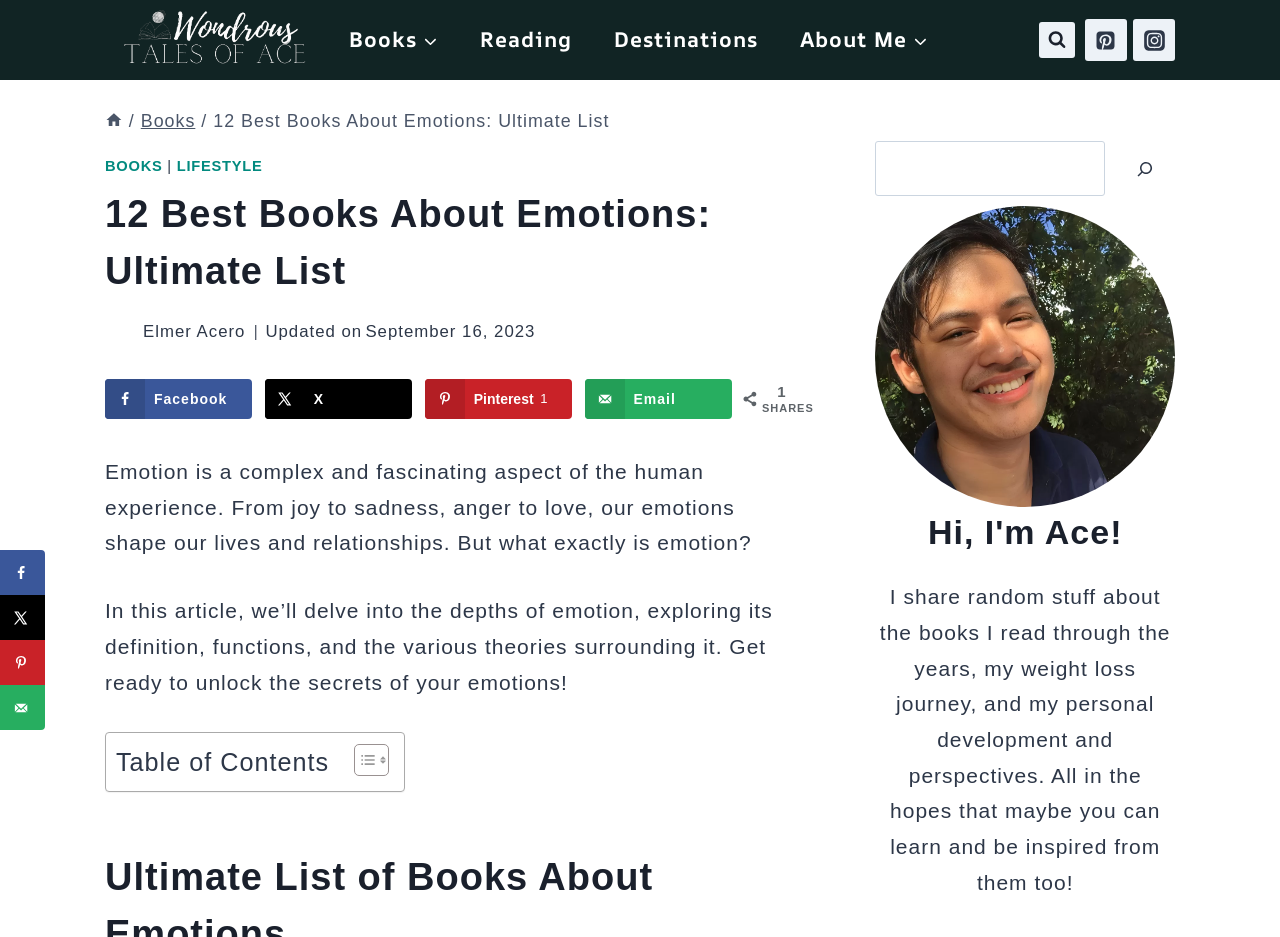Identify the bounding box coordinates of the clickable region required to complete the instruction: "Search for a book". The coordinates should be given as four float numbers within the range of 0 and 1, i.e., [left, top, right, bottom].

[0.684, 0.151, 0.863, 0.209]